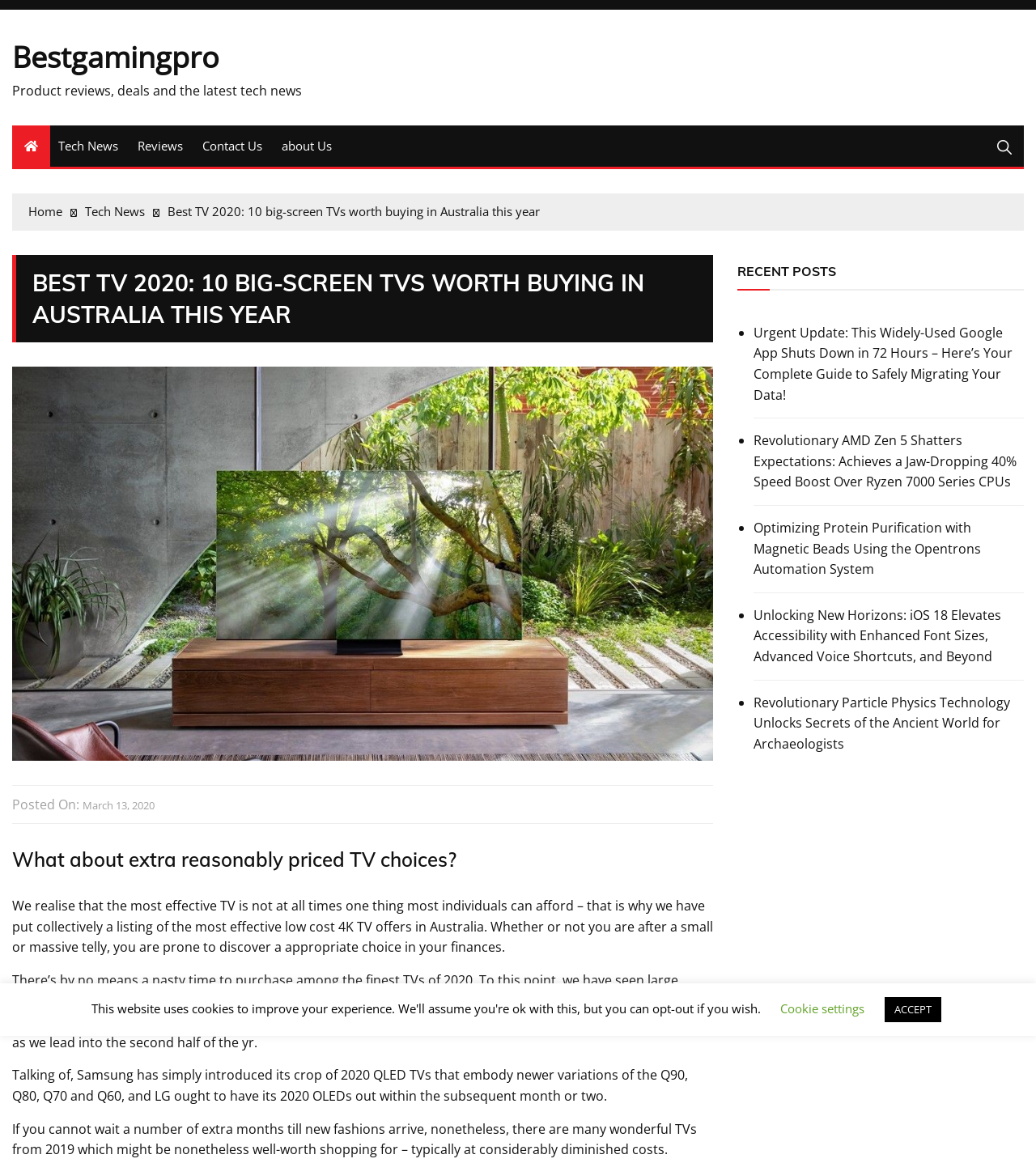How many recent posts are listed?
Based on the image, provide a one-word or brief-phrase response.

5